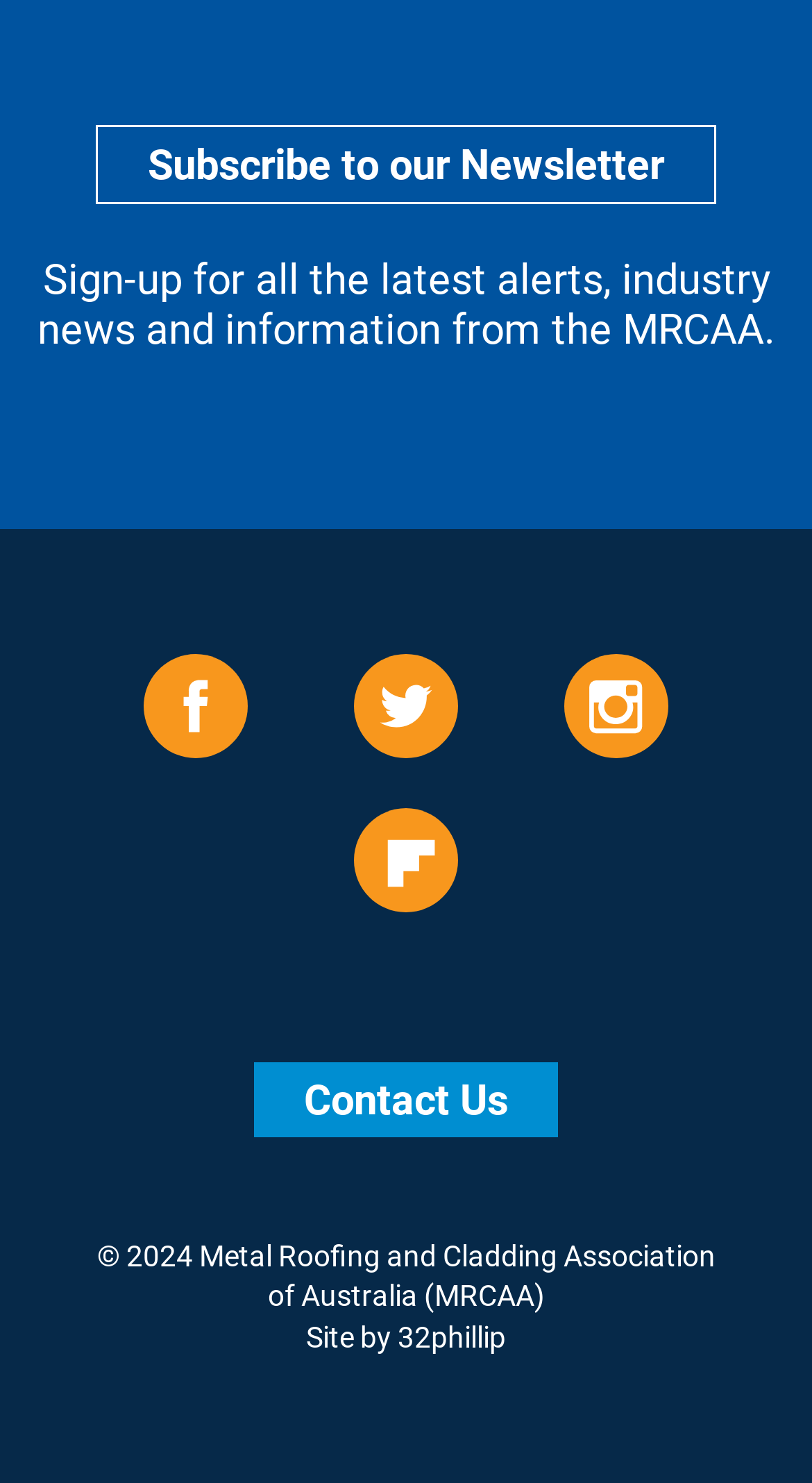Can you look at the image and give a comprehensive answer to the question:
What is the copyright year of the website?

The copyright year of the website is 2024, as indicated by the generic text '© 2024 Metal Roofing and Cladding Association of Australia (MRCAA)' located at the bottom of the webpage.